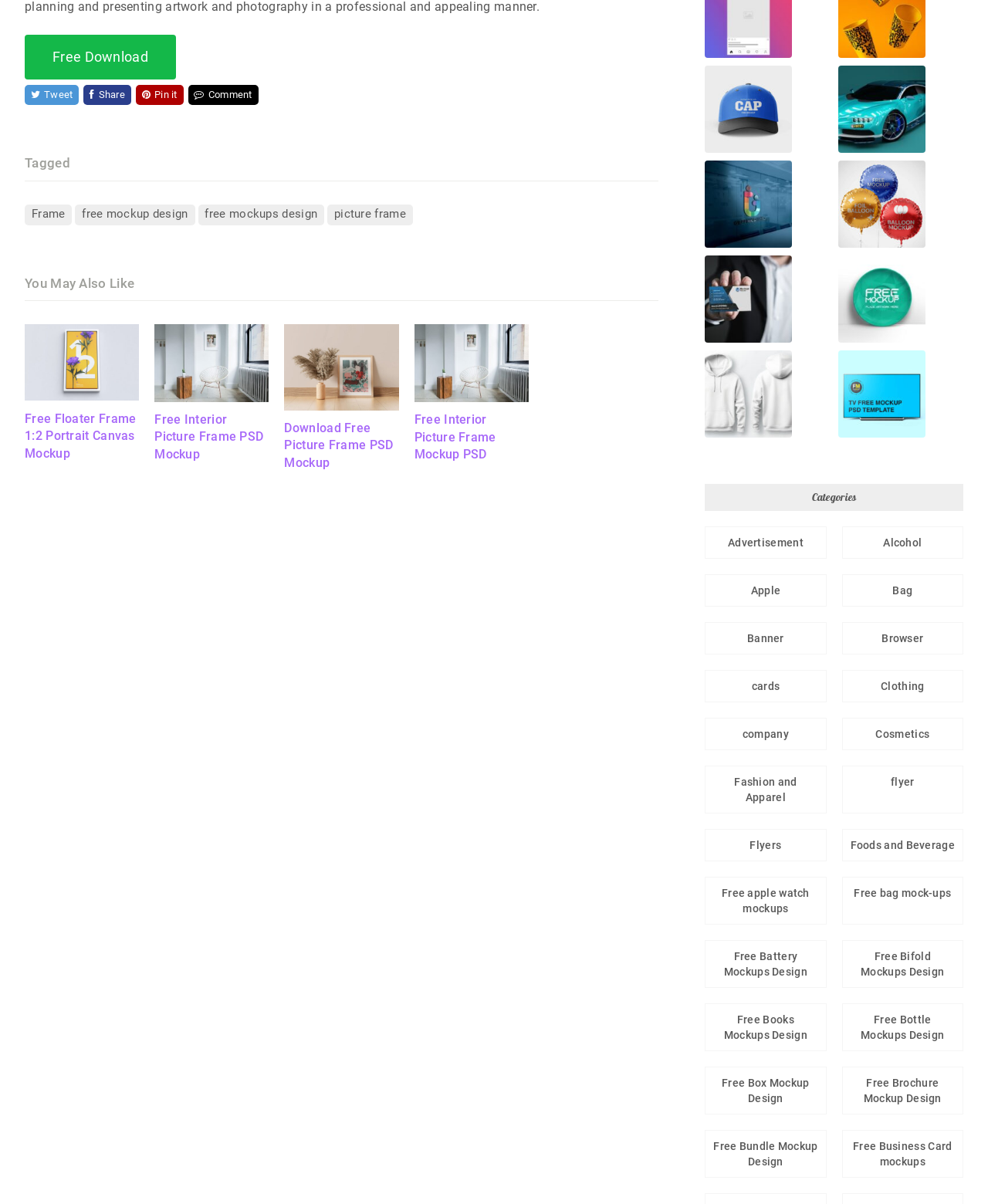Reply to the question with a single word or phrase:
How many social media links are available?

5